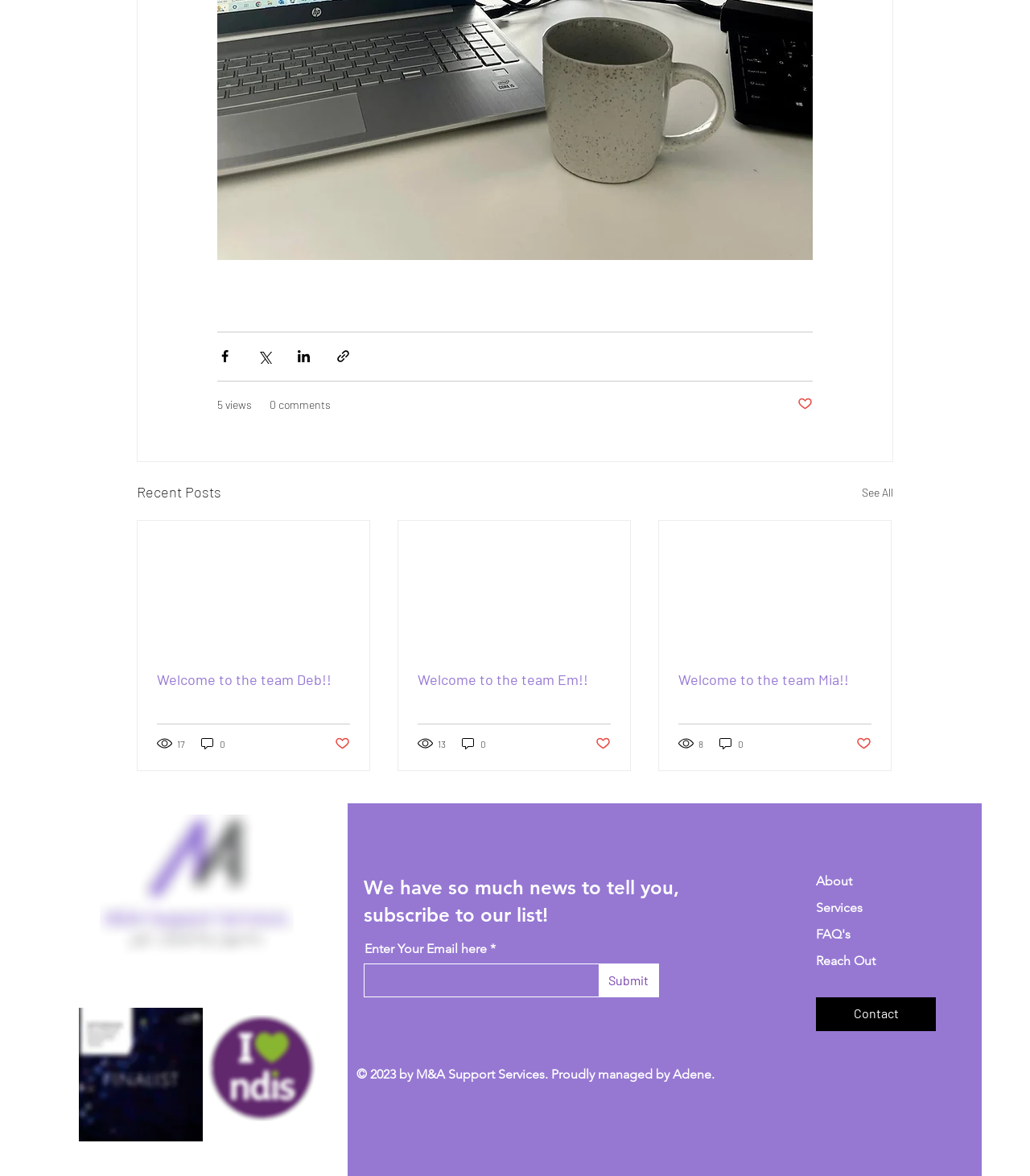Determine the bounding box coordinates for the element that should be clicked to follow this instruction: "Visit the About page". The coordinates should be given as four float numbers between 0 and 1, in the format [left, top, right, bottom].

[0.792, 0.742, 0.827, 0.755]